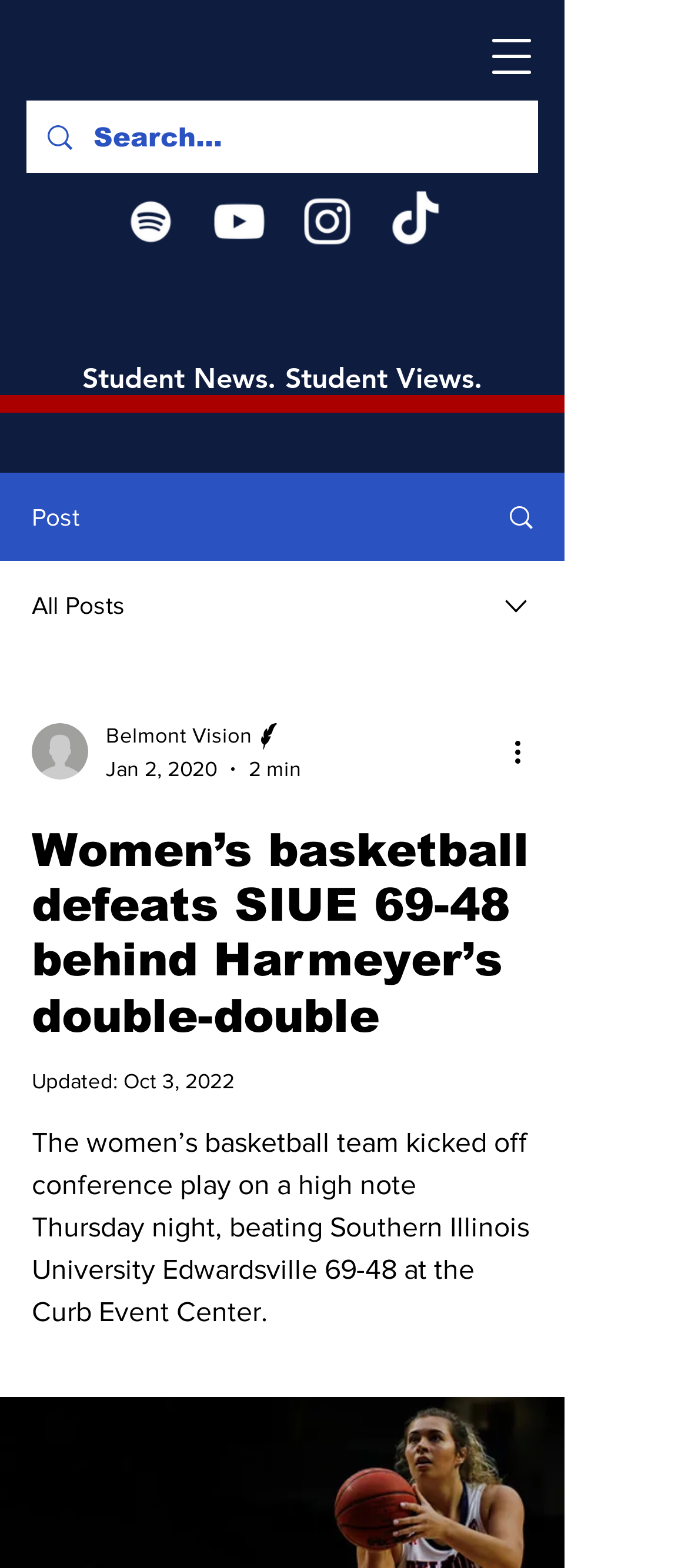What is the score of the women's basketball game?
Can you offer a detailed and complete answer to this question?

The score of the women's basketball game can be found in the article's content, which states 'The women’s basketball team kicked off conference play on a high note Thursday night, beating Southern Illinois University Edwardsville 69-48 at the Curb Event Center.'